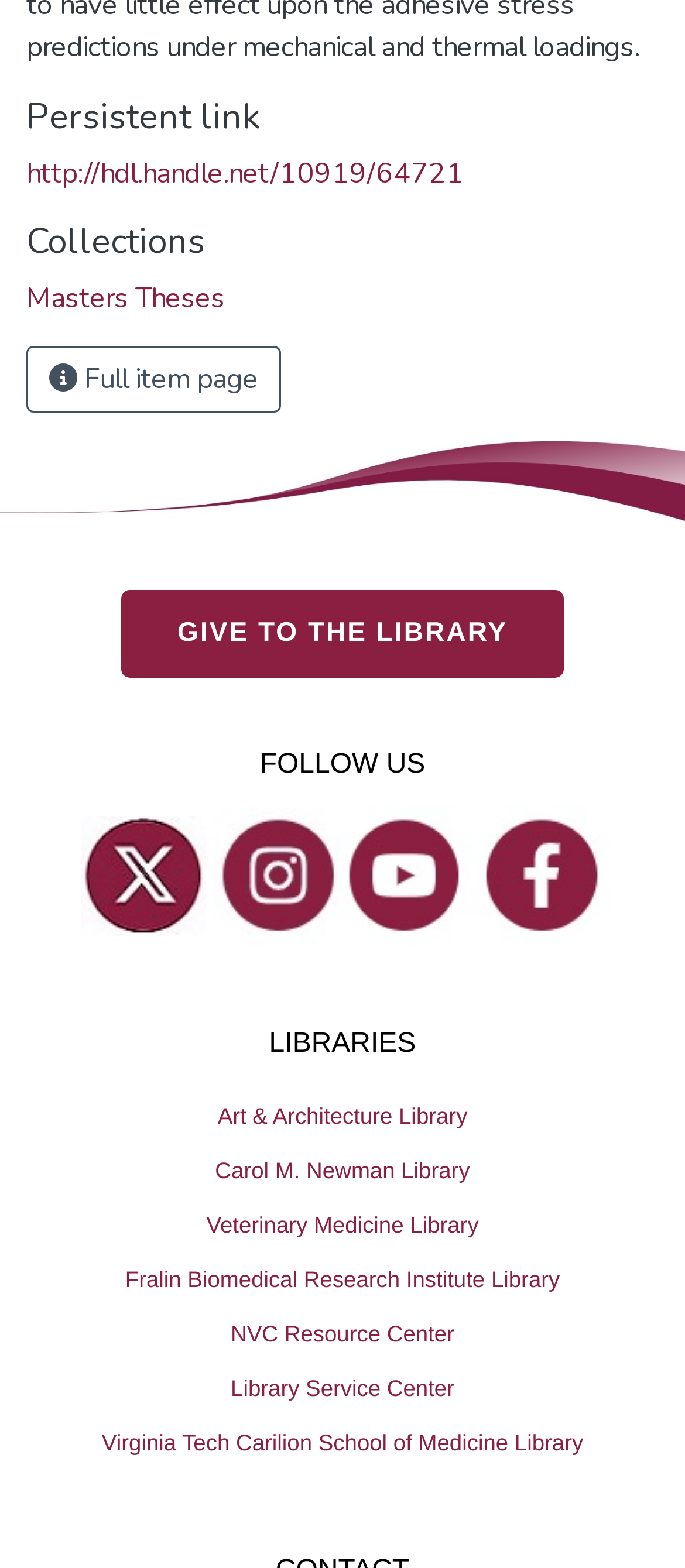Give a one-word or phrase response to the following question: What is the text of the first heading?

Persistent link